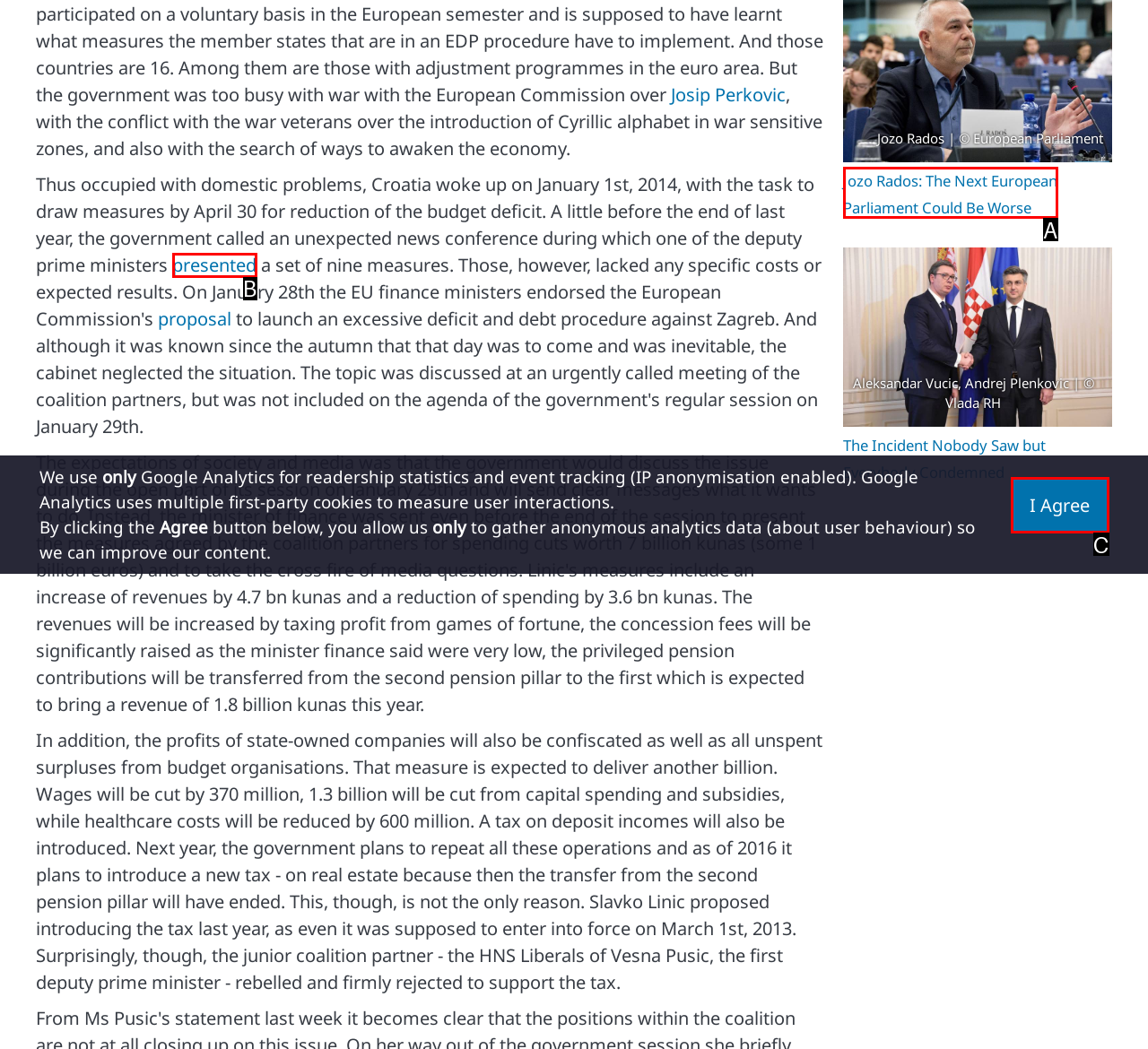Based on the provided element description: I Agree, identify the best matching HTML element. Respond with the corresponding letter from the options shown.

C